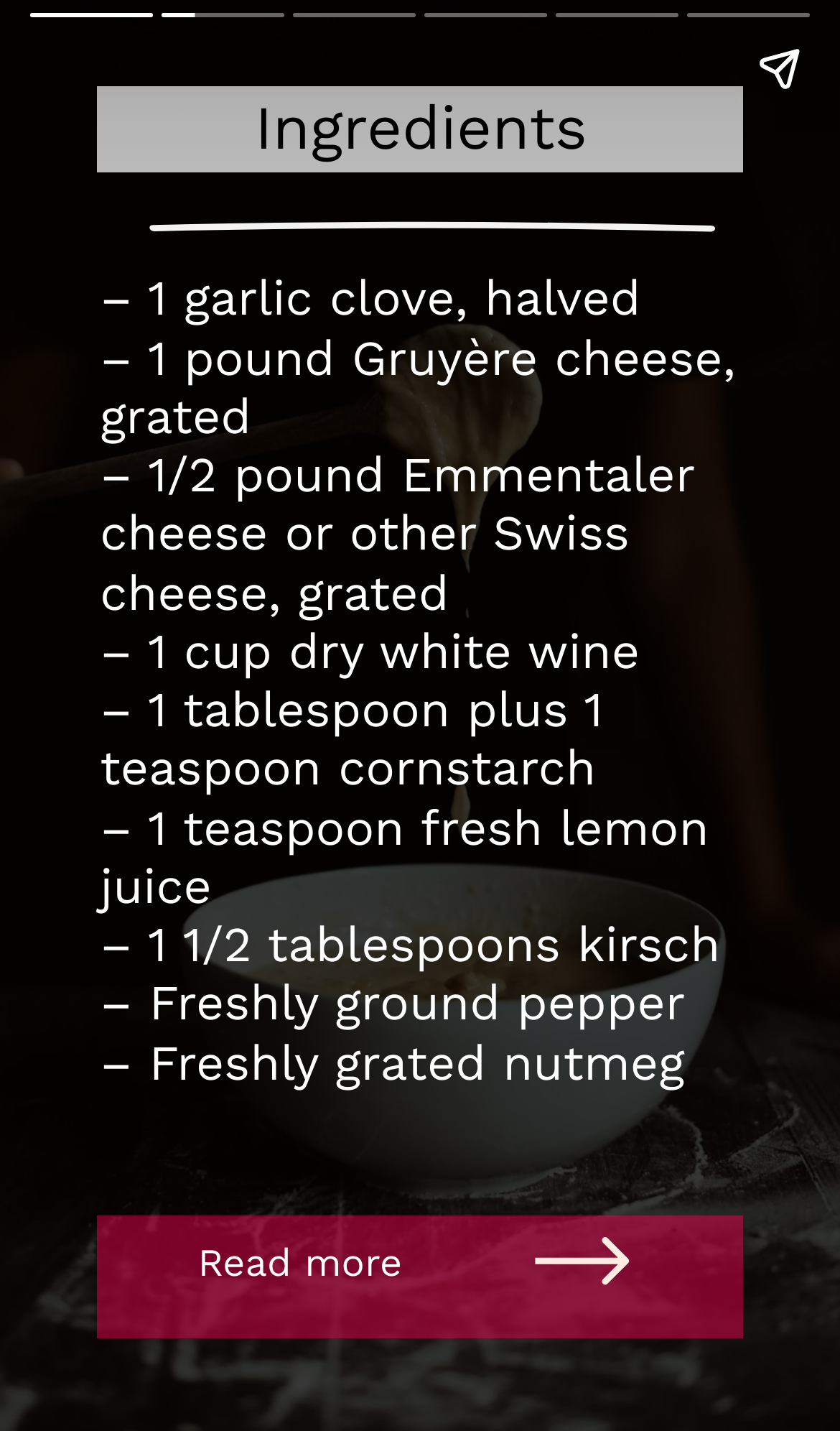Respond concisely with one word or phrase to the following query:
How many buttons are on the left side?

2